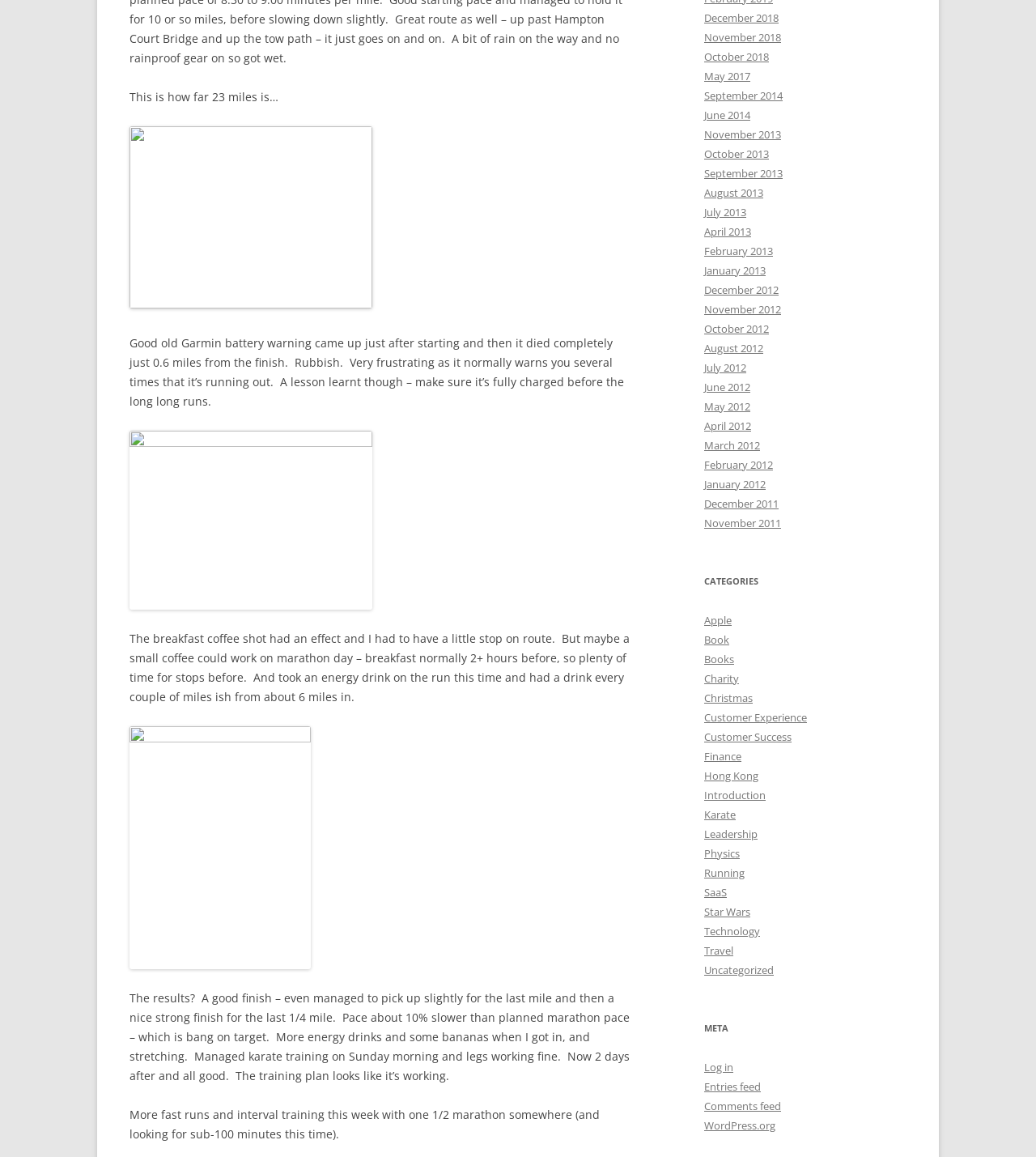Provide the bounding box coordinates of the HTML element this sentence describes: "Karate".

[0.68, 0.698, 0.71, 0.71]